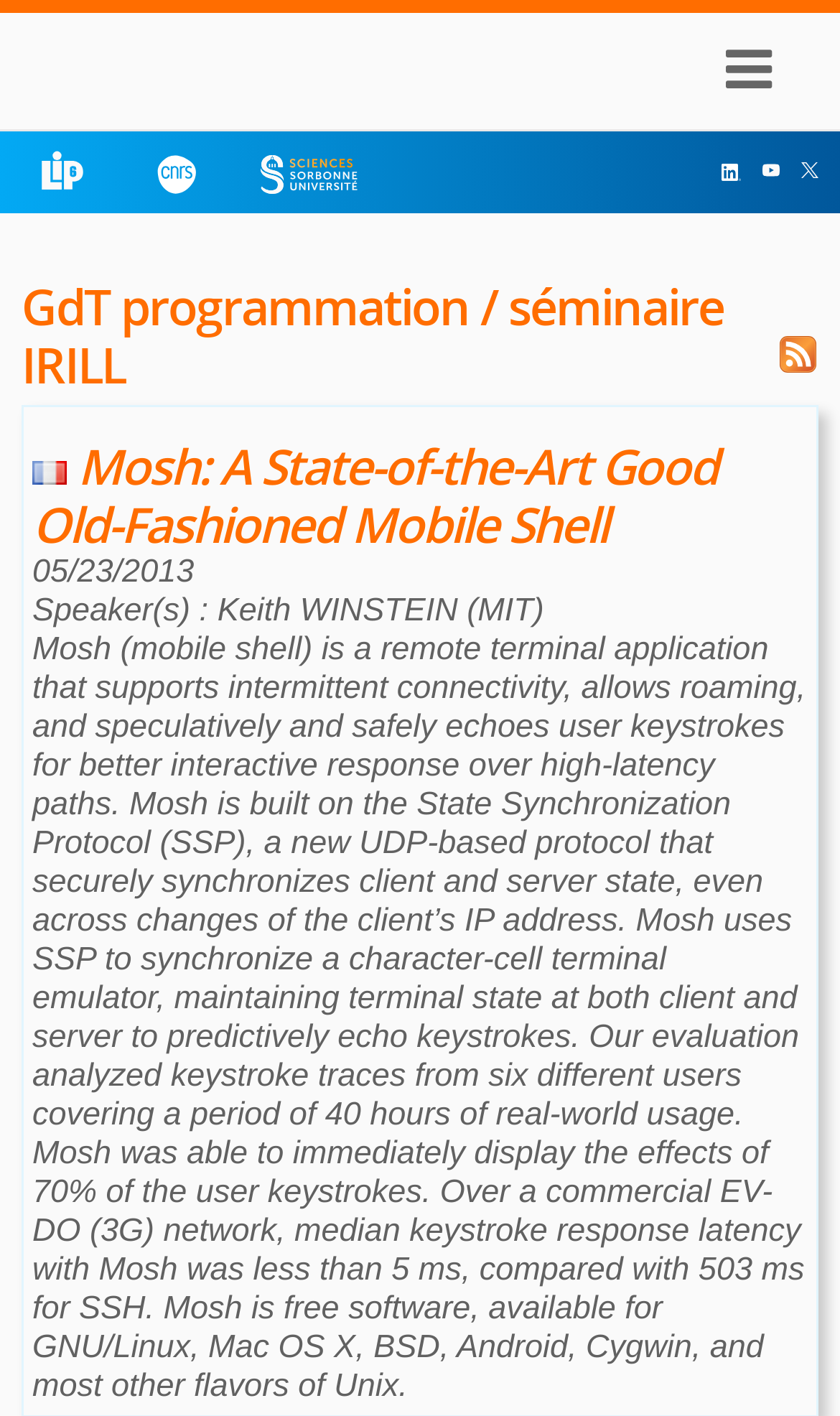How many social media links are there?
From the image, provide a succinct answer in one word or a short phrase.

3